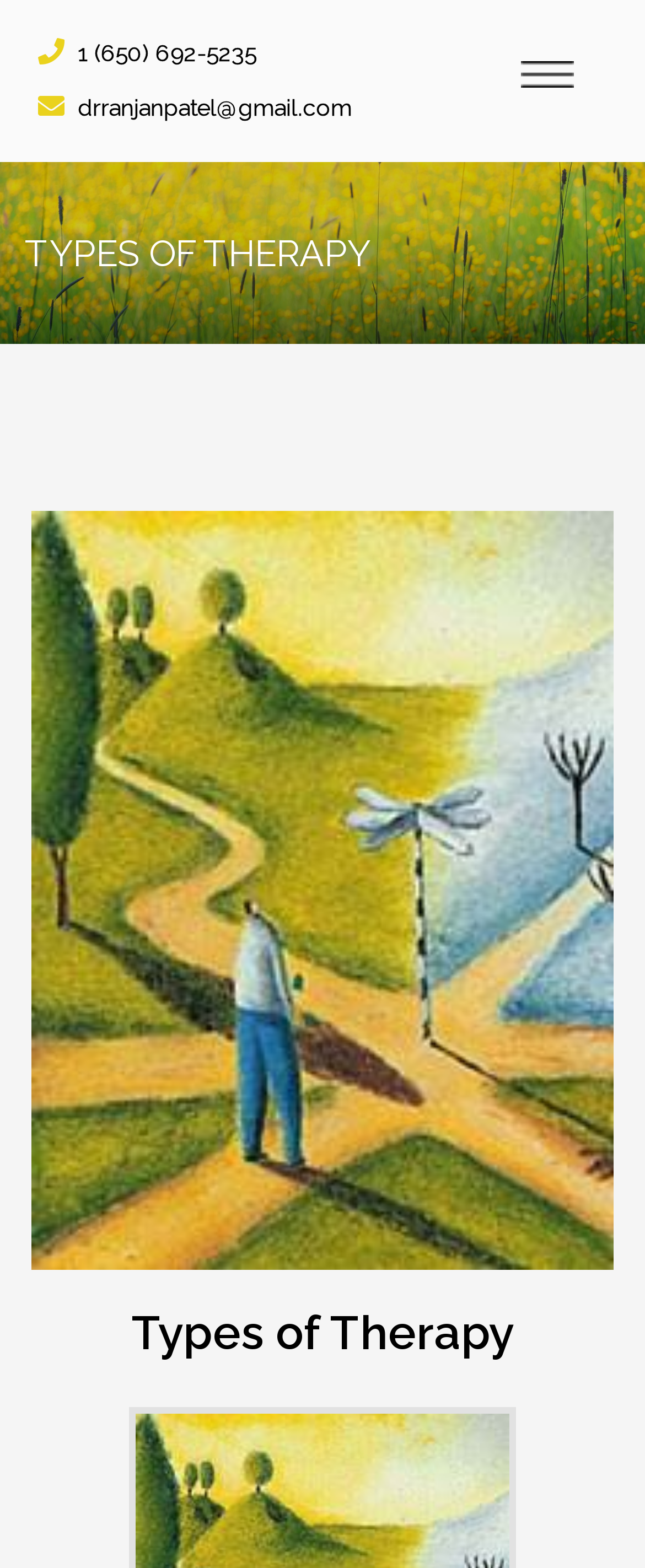Predict the bounding box of the UI element based on this description: "1 (650) 692-5235".

[0.121, 0.025, 0.397, 0.042]